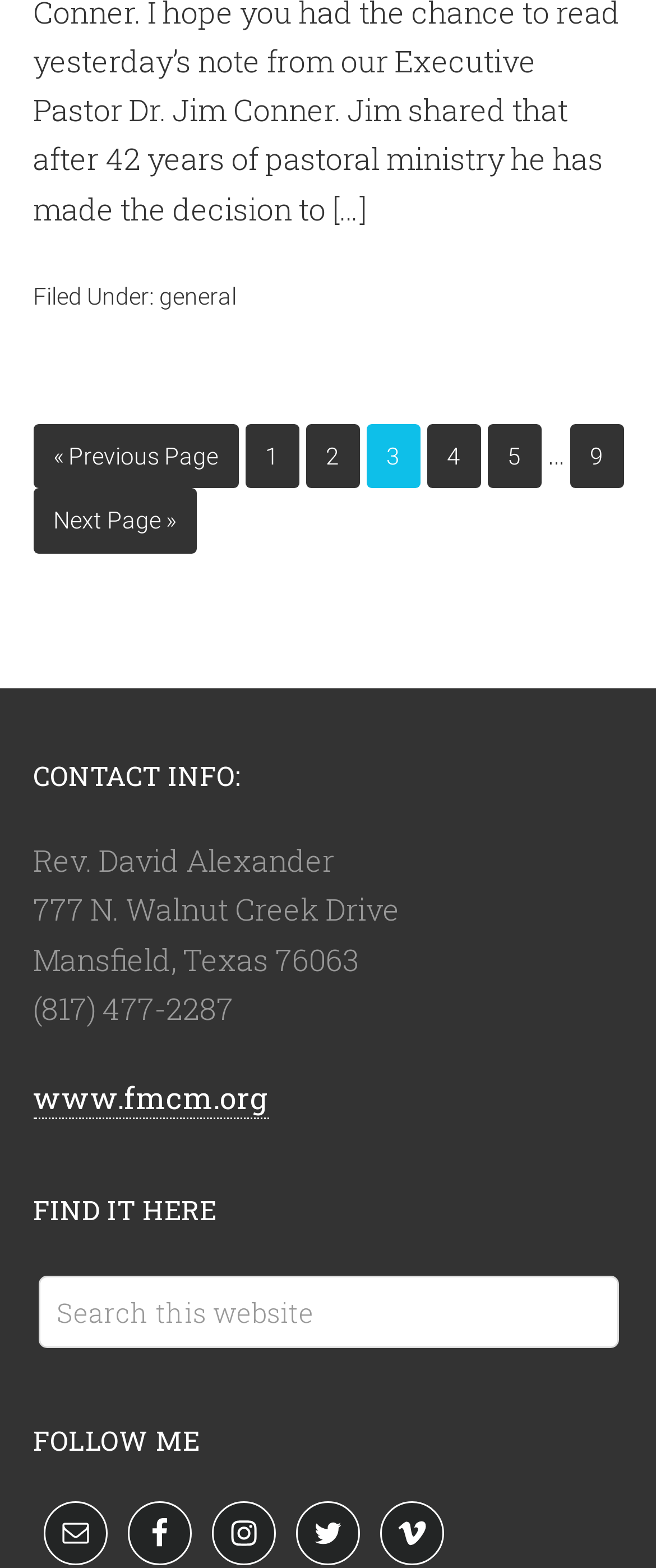Examine the image carefully and respond to the question with a detailed answer: 
How many pages are there in total?

I looked at the pagination links and found the link '9' which indicates that there are 9 pages in total.